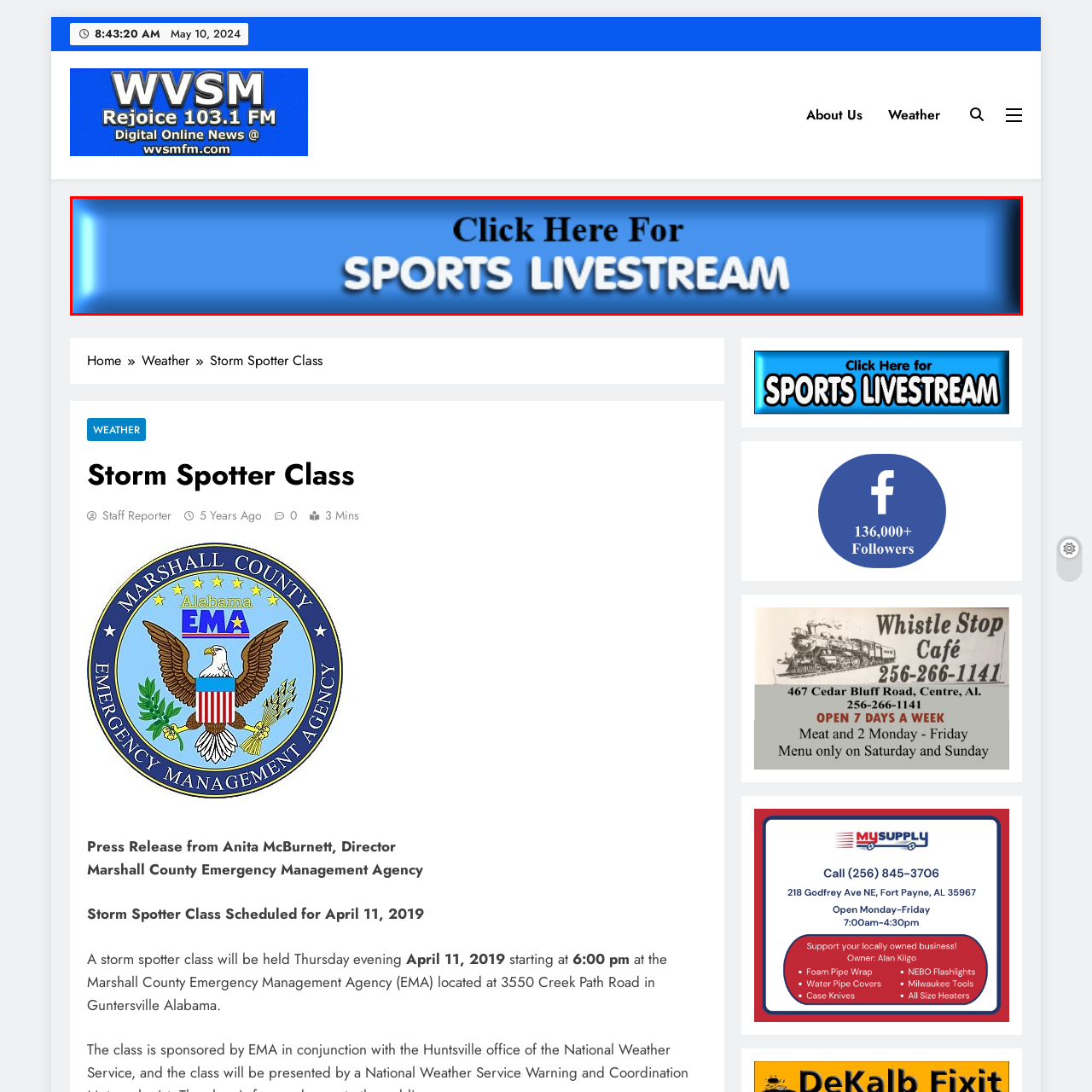Generate a detailed caption for the image within the red outlined area.

This image features a prominent blue button that invites users to engage with the content. The button has bold, white text reading "SPORTS LIVESTREAM," suggesting that it links to live streaming for sports events. Above the text, an additional phrase, "Click Here For," is displayed, providing a clear call to action for viewers. The design is visually striking, highlighting the opportunity to access live sports content, appealing to sports fans seeking real-time updates and events. The layout emphasizes ease of use, making it straightforward for users to navigate and engage with live-streamed sports broadcasts.